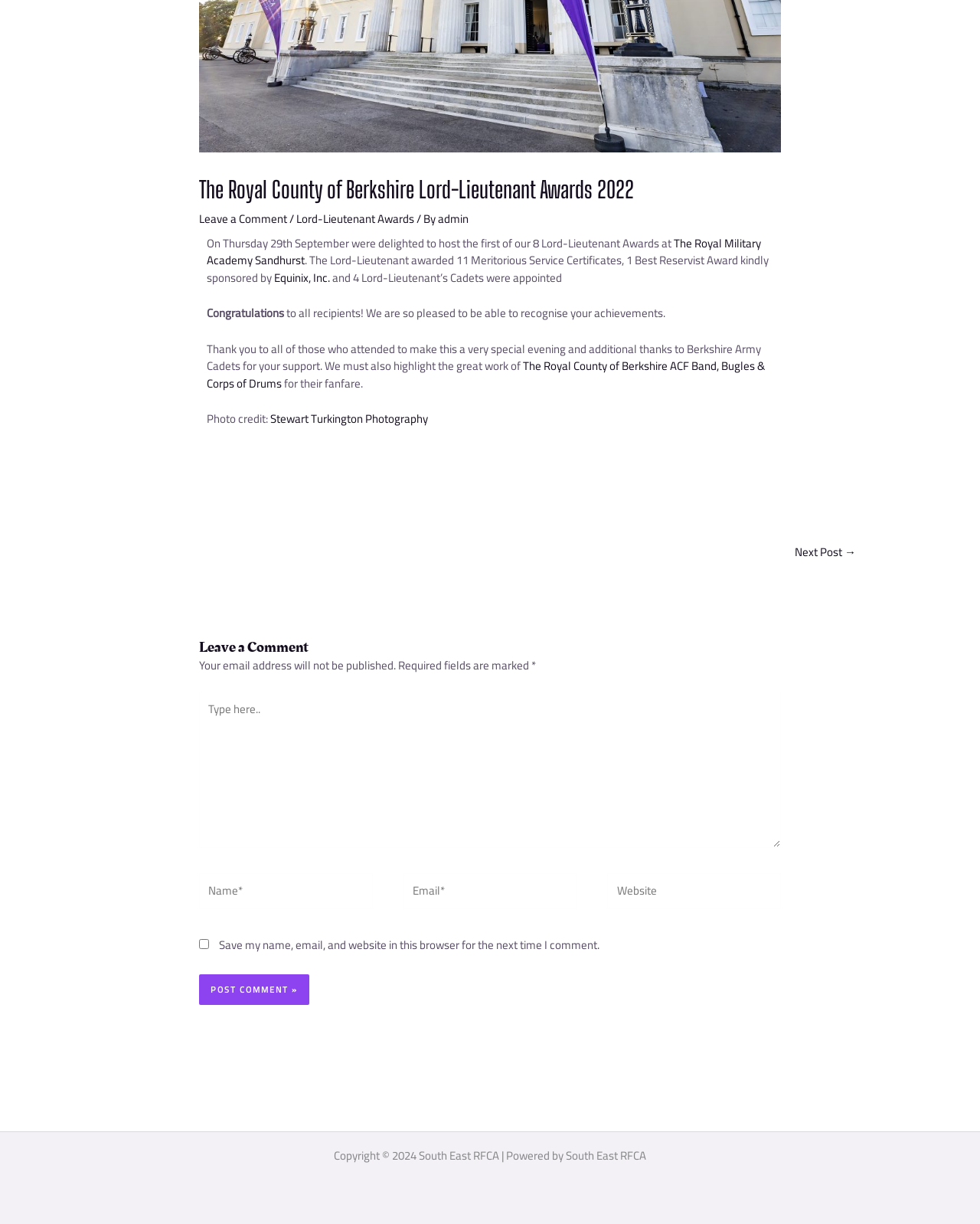Using the given description, provide the bounding box coordinates formatted as (top-left x, top-left y, bottom-right x, bottom-right y), with all values being floating point numbers between 0 and 1. Description: parent_node: Name* name="author" placeholder="Name*"

[0.203, 0.713, 0.38, 0.743]